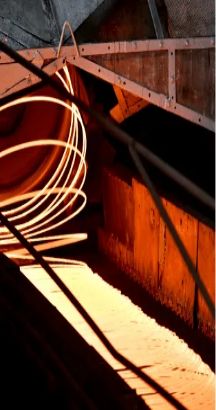Generate an in-depth description of the image.

The image captures a dynamic scene within the industrial process of iron-making, showcasing molten metal being expertly handled. The glowing, bright orange hue of the molten iron illuminates the space, highlighting the precision and care involved in the operations. The image conveys the essence of Tata Steel's Iron-making consulting services, which leverage extensive expertise and practical knowledge in the field. This focus on innovation and efficiency positions Tata Steel as a leader in providing effective solutions to complex industrial challenges, showcasing their commitment to excellence in the steel-making industry.